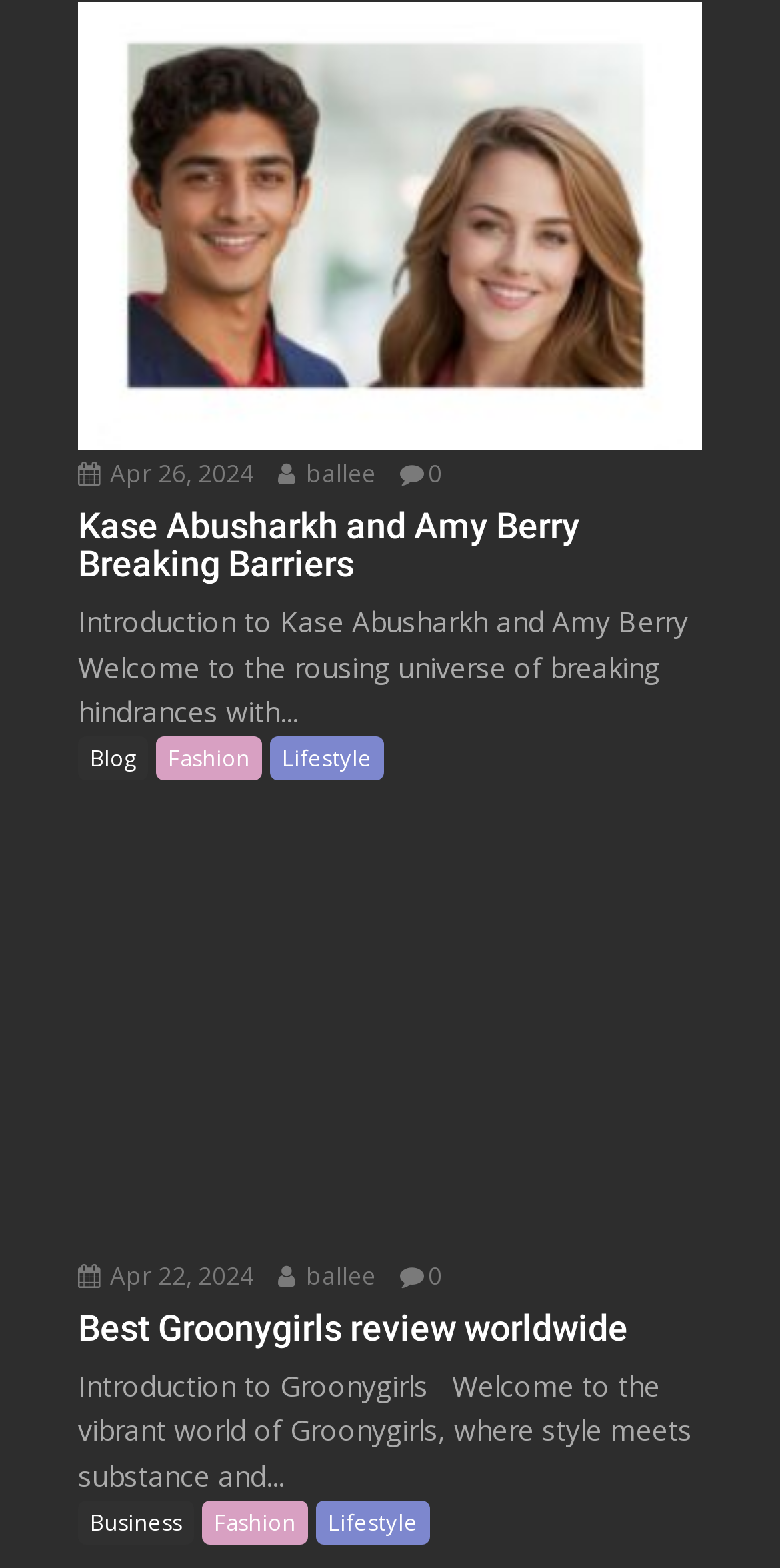Determine the bounding box coordinates of the region that needs to be clicked to achieve the task: "Read the review of Best Groonygirls".

[0.1, 0.835, 0.9, 0.86]